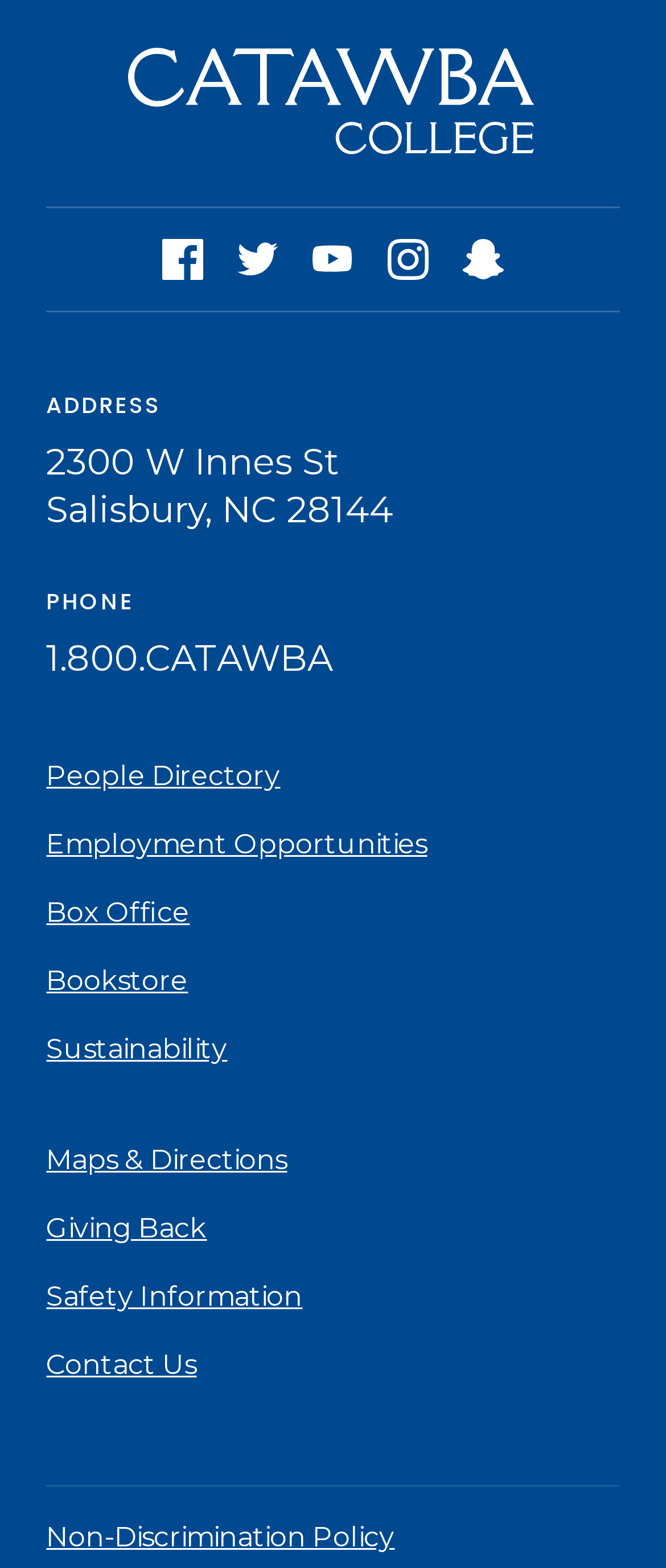Specify the bounding box coordinates of the area to click in order to execute this command: 'View address'. The coordinates should consist of four float numbers ranging from 0 to 1, and should be formatted as [left, top, right, bottom].

[0.07, 0.281, 0.93, 0.341]